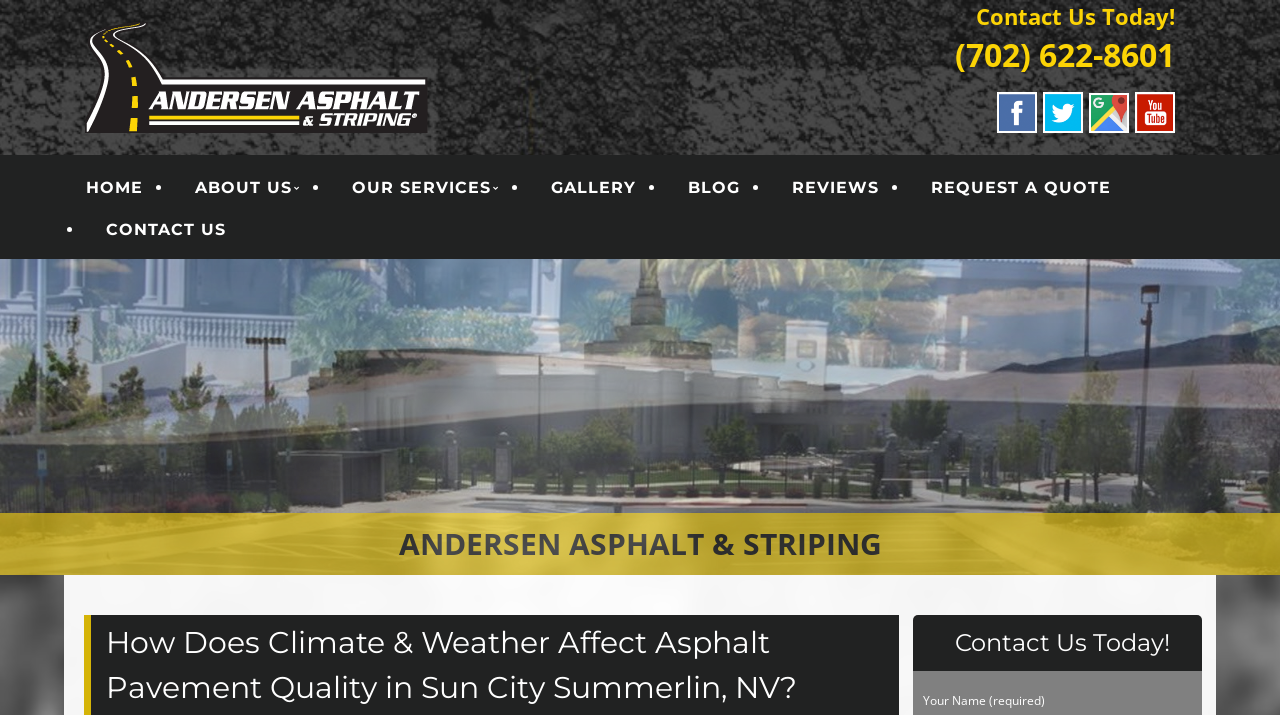Please provide a comprehensive answer to the question below using the information from the image: What is the company name?

The company name can be found in the top-left corner of the webpage, where it is written in a large font size and is also a link.